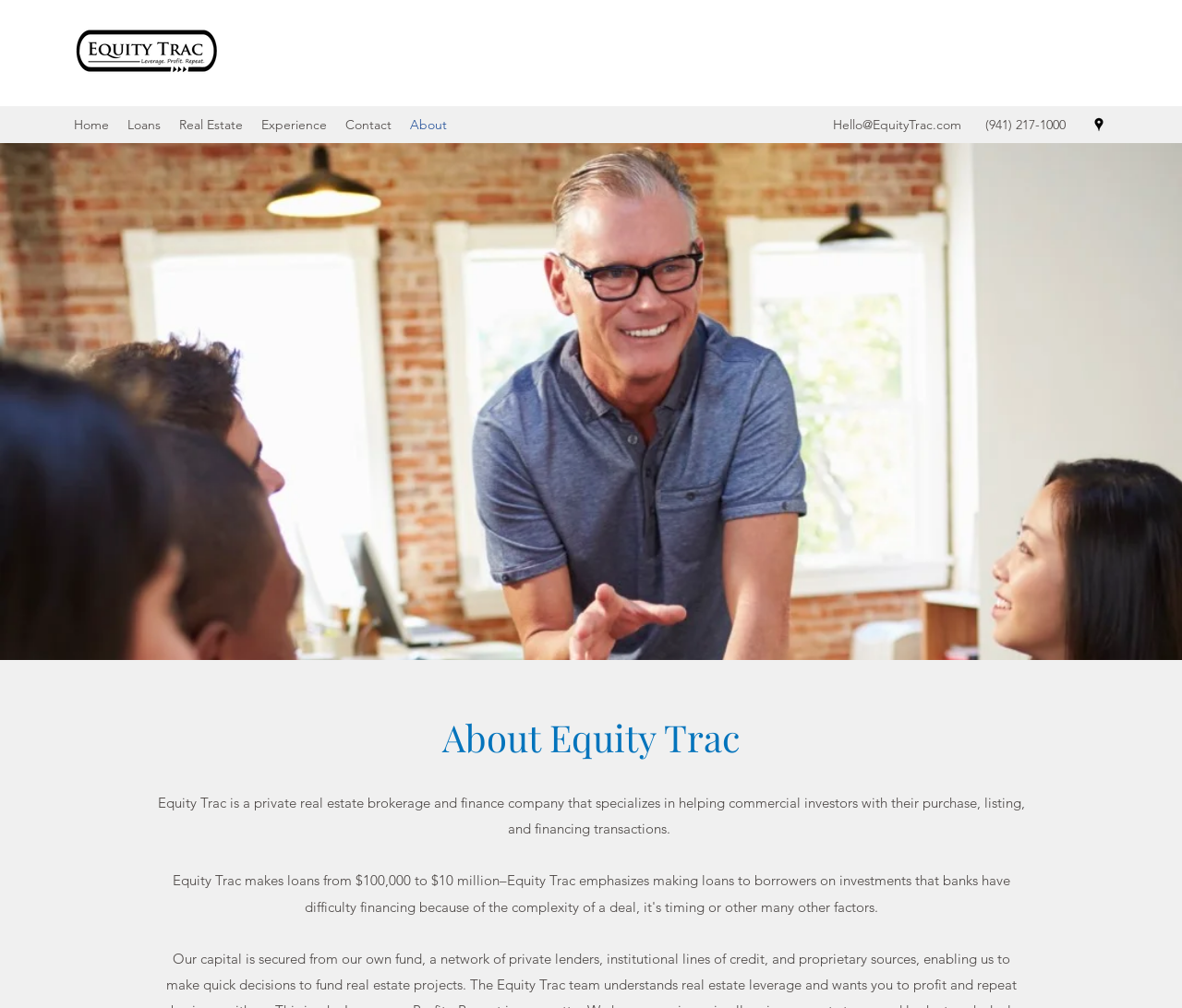Please reply with a single word or brief phrase to the question: 
What is the company's specialization?

commercial real estate